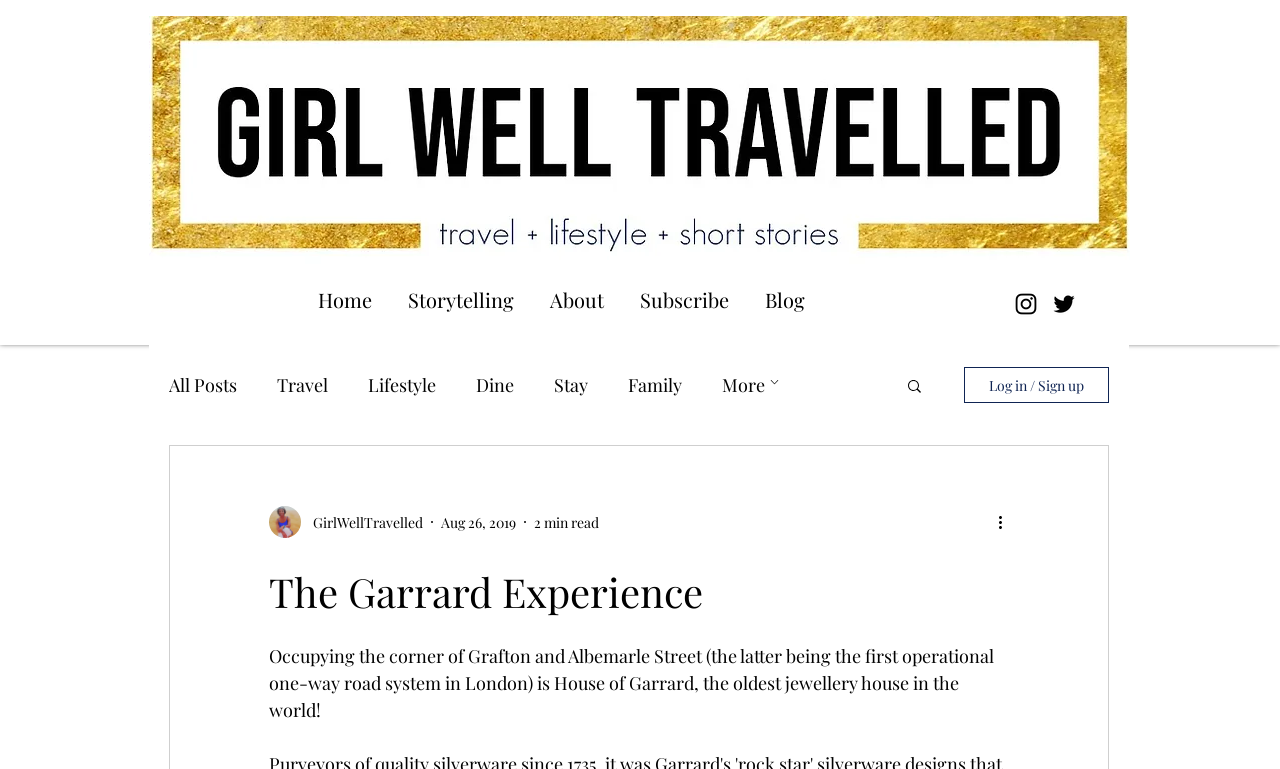Determine the coordinates of the bounding box for the clickable area needed to execute this instruction: "Contact us now".

None